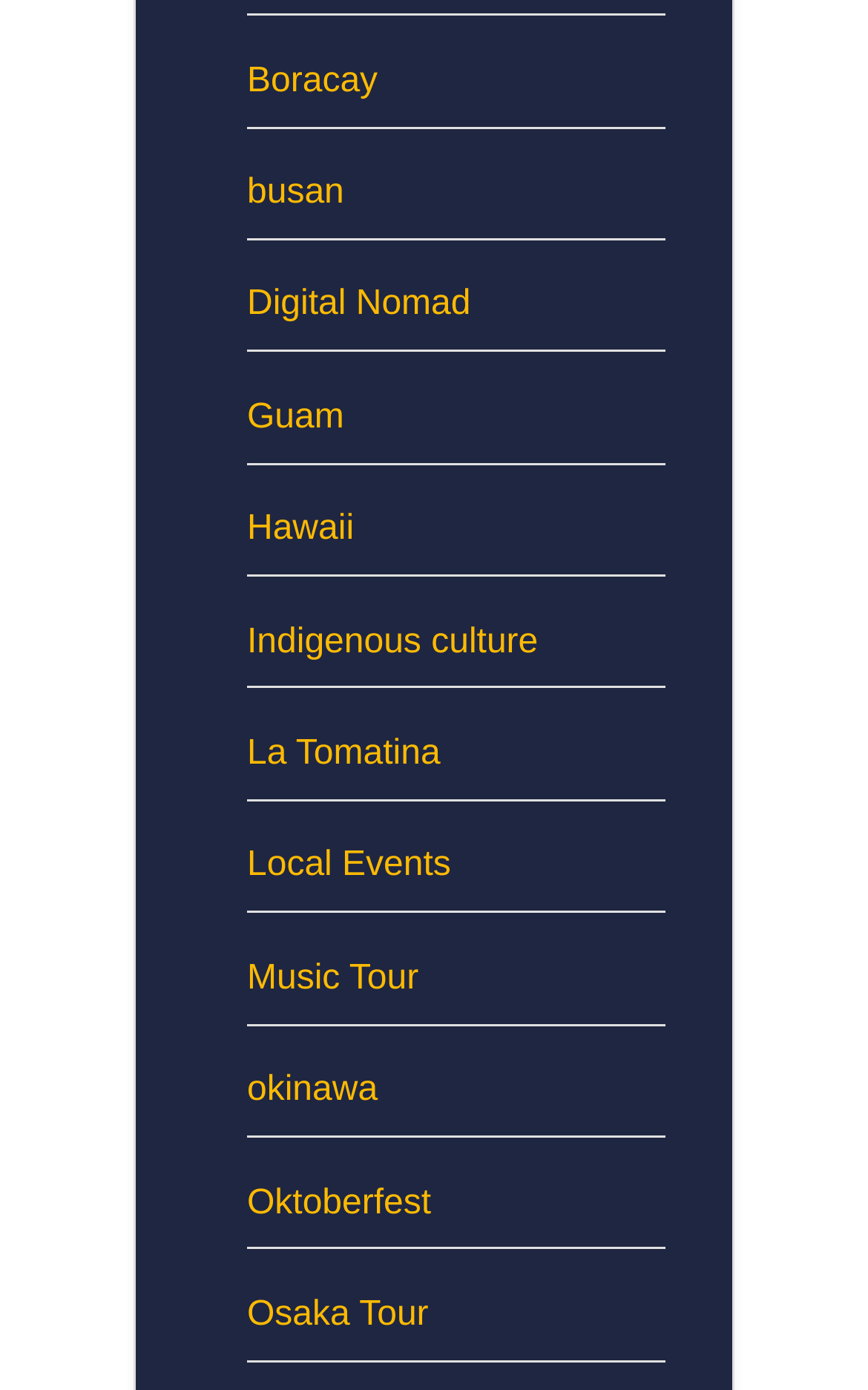Please specify the bounding box coordinates of the clickable region to carry out the following instruction: "check out Local Events". The coordinates should be four float numbers between 0 and 1, in the format [left, top, right, bottom].

[0.285, 0.609, 0.52, 0.636]